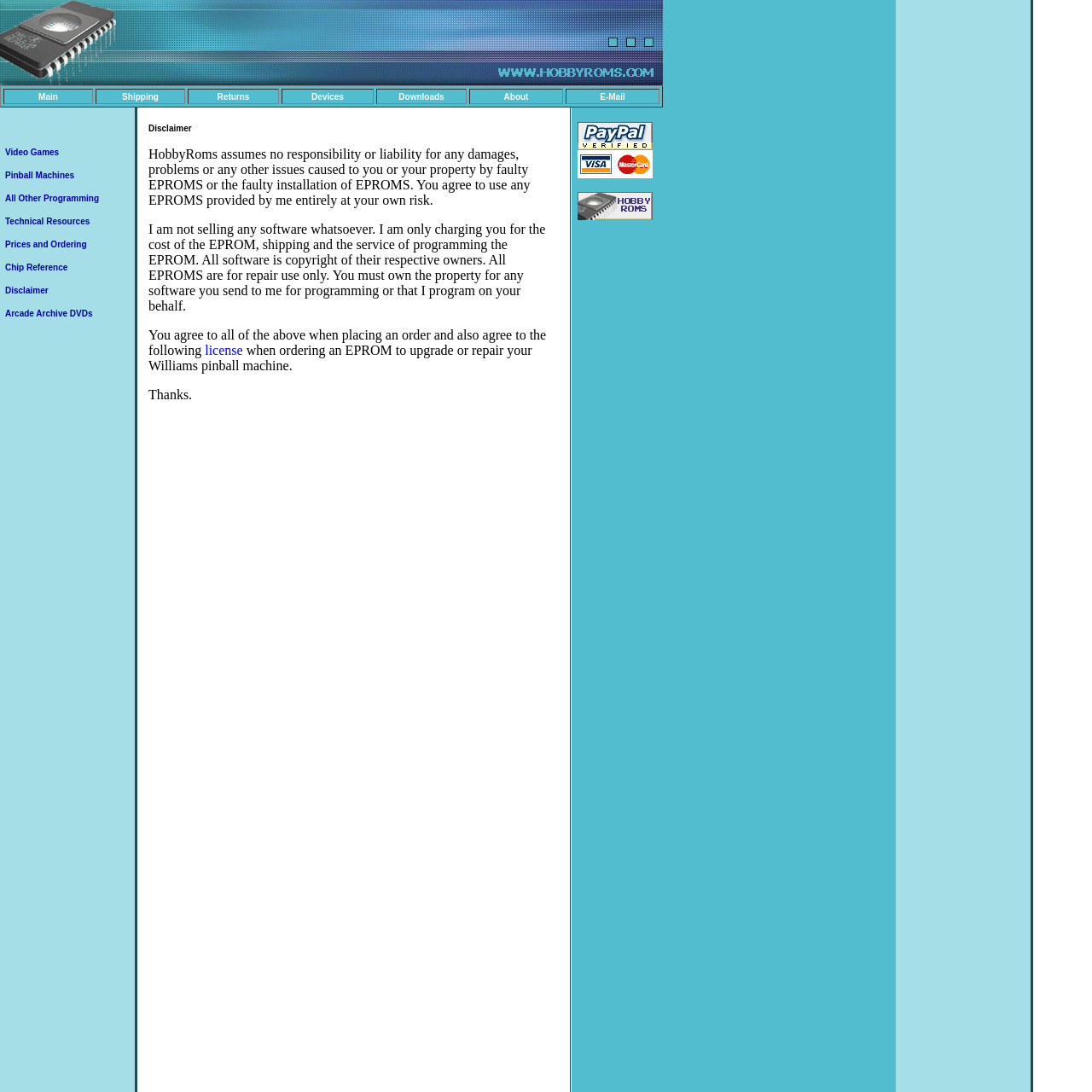What is the purpose of the 'Downloads' section?
Please provide a comprehensive answer based on the information in the image.

The 'Downloads' section is likely intended to provide users with resources, such as software or documentation, related to EPROM programming and the services offered by the website.